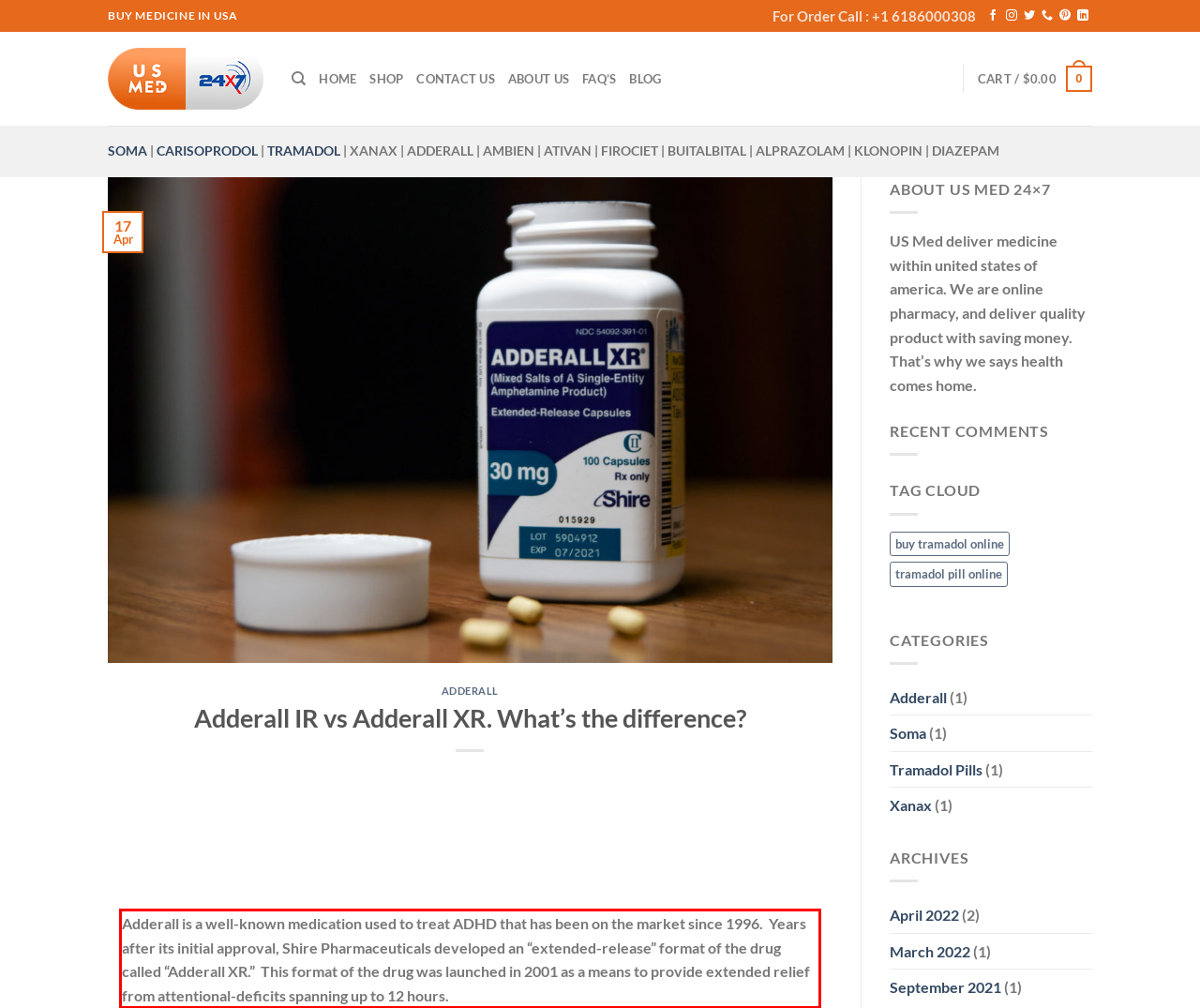Using OCR, extract the text content found within the red bounding box in the given webpage screenshot.

Adderall is a well-known medication used to treat ADHD that has been on the market since 1996. Years after its initial approval, Shire Pharmaceuticals developed an “extended-release” format of the drug called “Adderall XR.” This format of the drug was launched in 2001 as a means to provide extended relief from attentional-deficits spanning up to 12 hours.